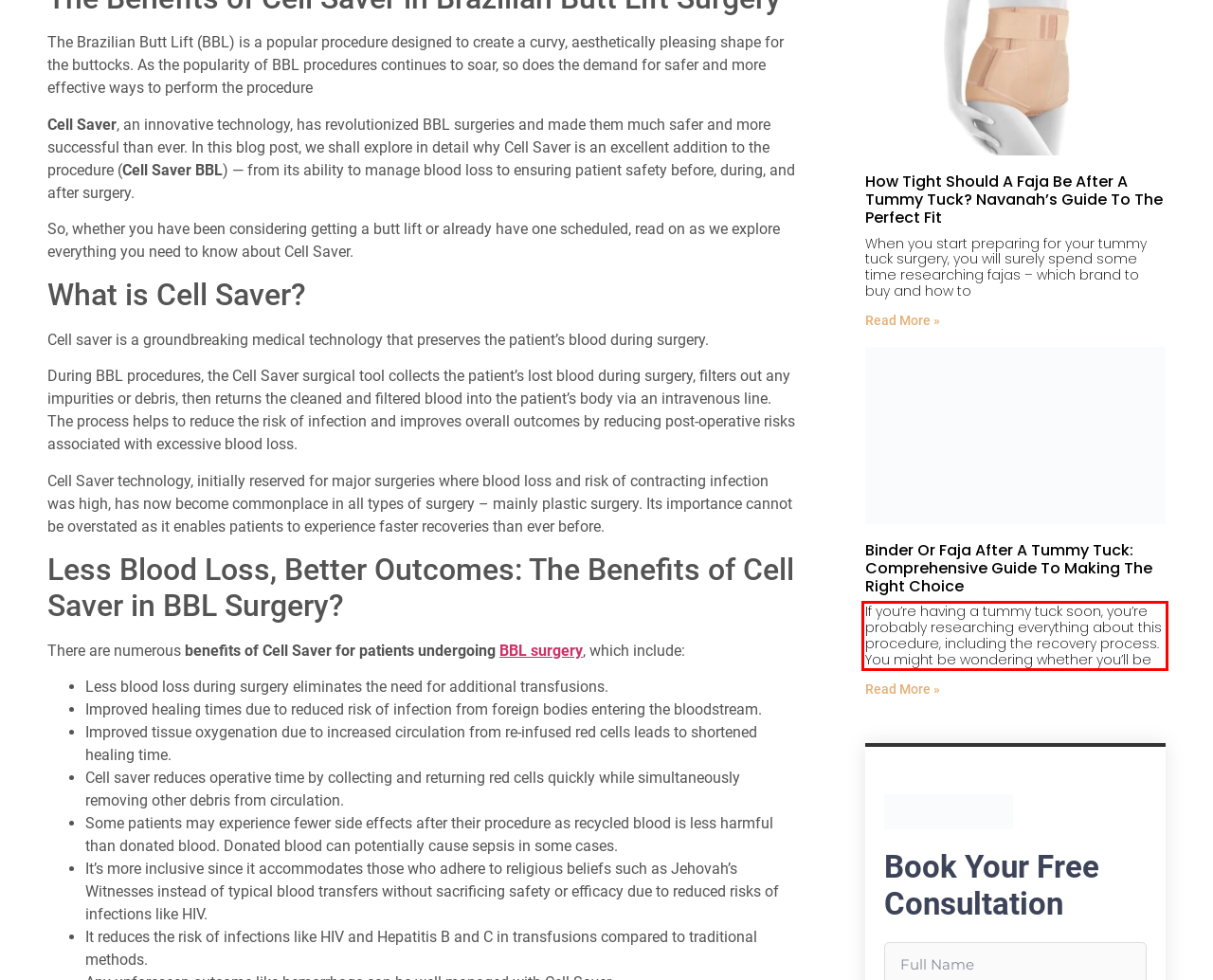Within the provided webpage screenshot, find the red rectangle bounding box and perform OCR to obtain the text content.

If you’re having a tummy tuck soon, you’re probably researching everything about this procedure, including the recovery process. You might be wondering whether you’ll be